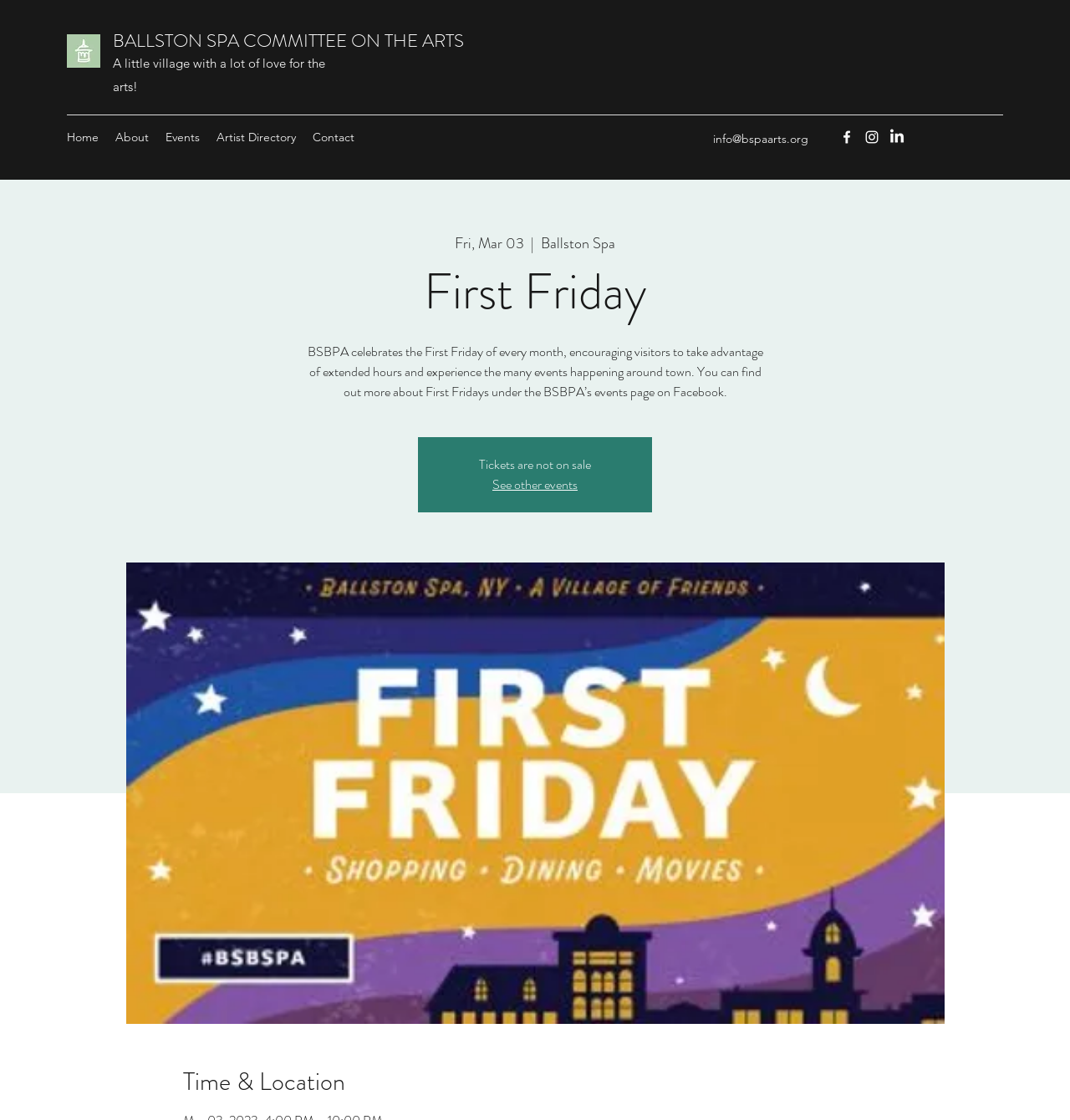Locate the bounding box coordinates of the area you need to click to fulfill this instruction: 'Click the Ballston Spa Committee on the Arts Logo'. The coordinates must be in the form of four float numbers ranging from 0 to 1: [left, top, right, bottom].

[0.062, 0.031, 0.094, 0.06]